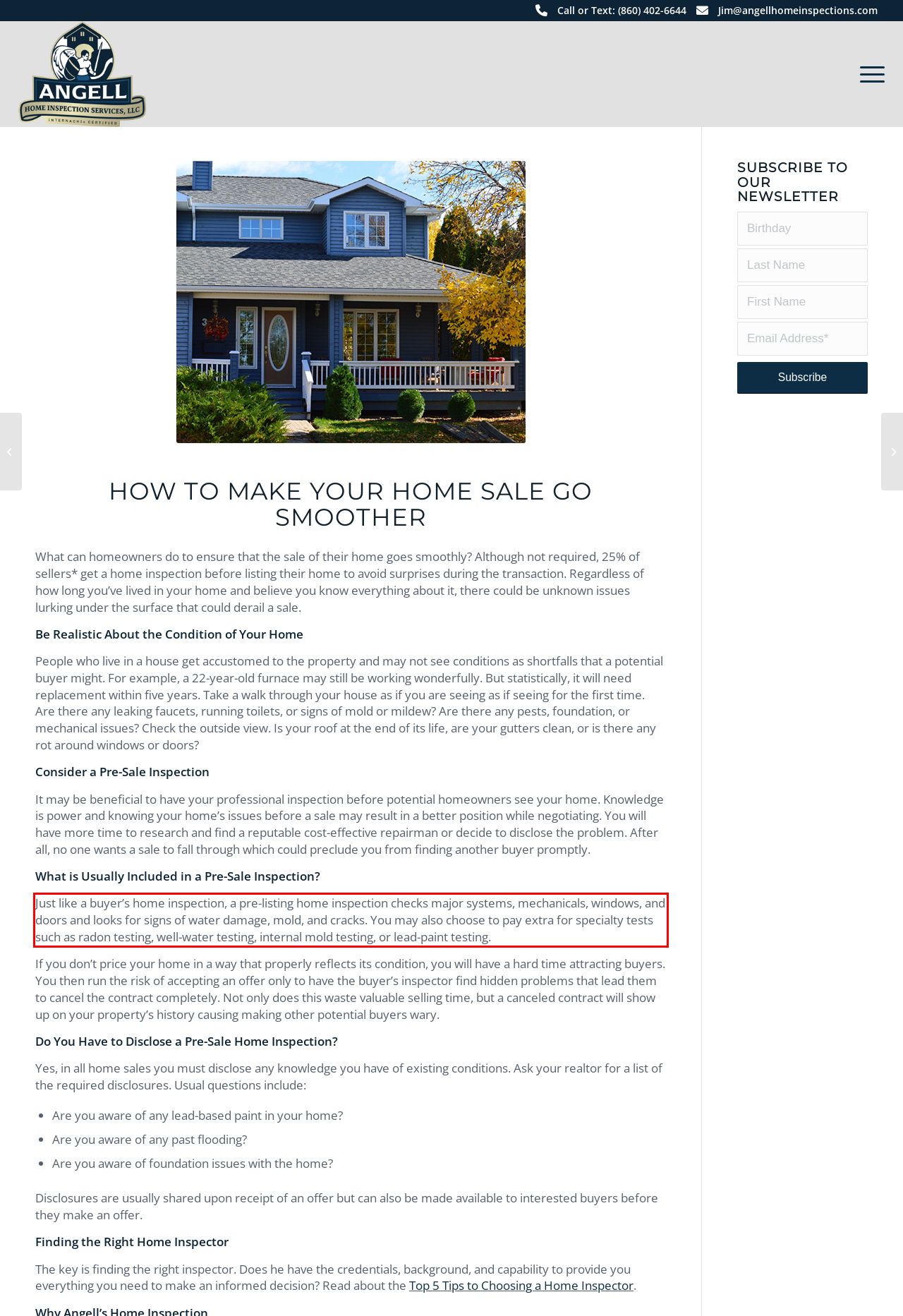Please examine the webpage screenshot containing a red bounding box and use OCR to recognize and output the text inside the red bounding box.

Just like a buyer’s home inspection, a pre-listing home inspection checks major systems, mechanicals, windows, and doors and looks for signs of water damage, mold, and cracks. You may also choose to pay extra for specialty tests such as radon testing, well-water testing, internal mold testing, or lead-paint testing.